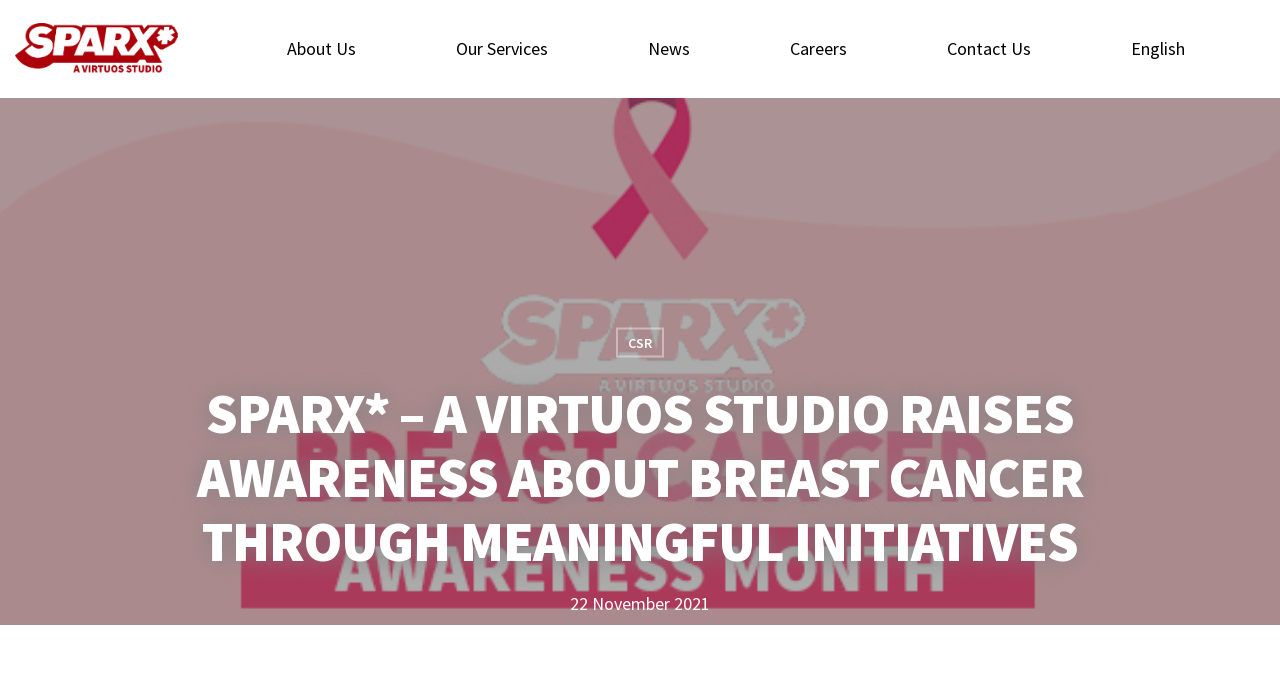Using the provided element description, identify the bounding box coordinates as (top-left x, top-left y, bottom-right x, bottom-right y). Ensure all values are between 0 and 1. Description: Our Services

[0.317, 0.058, 0.467, 0.085]